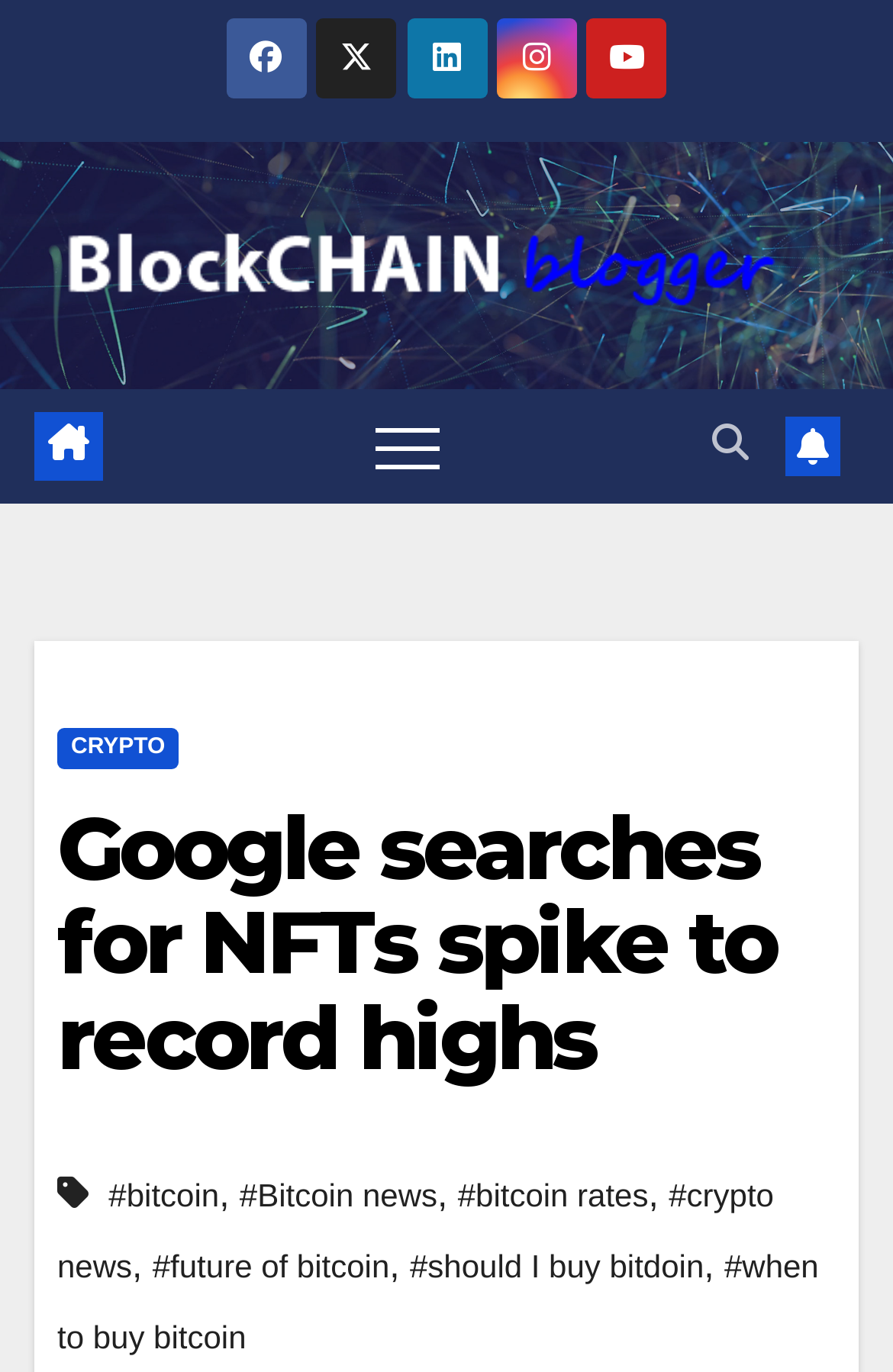Please find the bounding box coordinates for the clickable element needed to perform this instruction: "View the future of bitcoin page".

[0.171, 0.91, 0.436, 0.937]